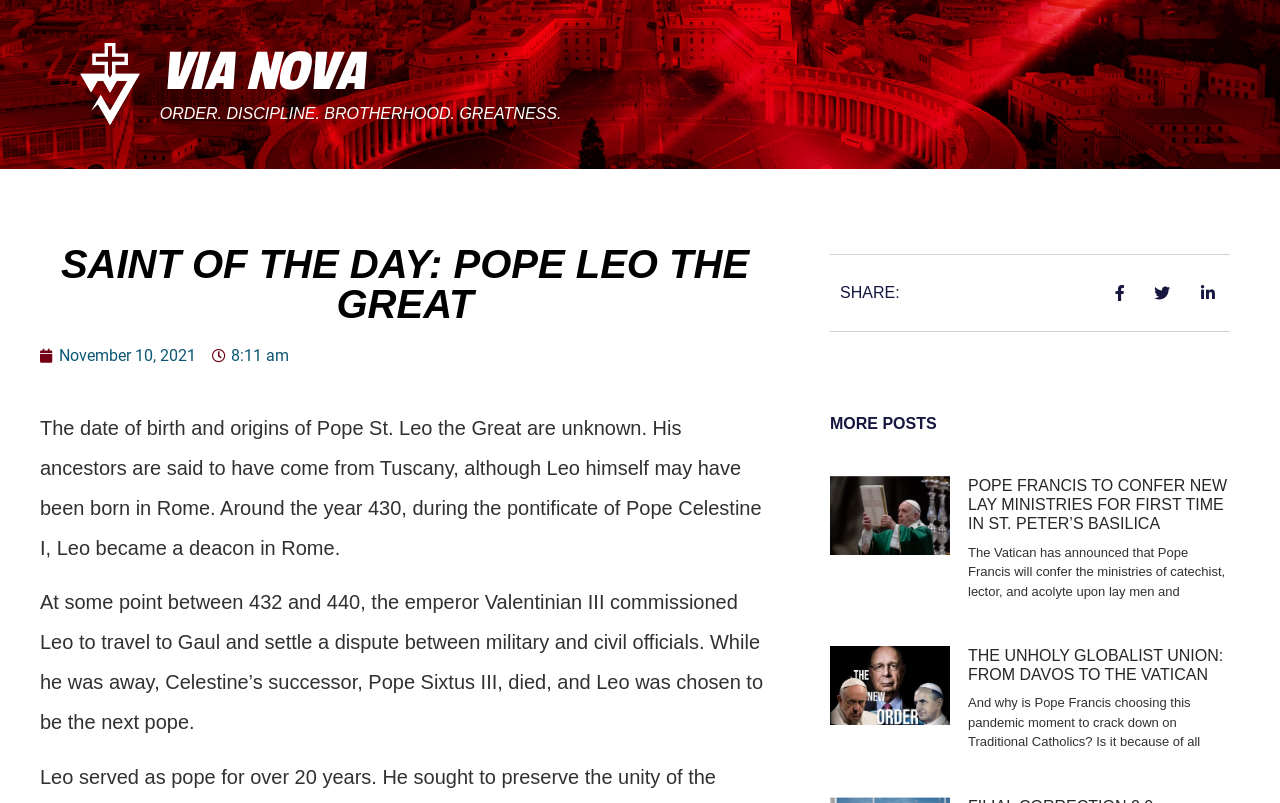What is the time of the saint of the day post?
Please ensure your answer to the question is detailed and covers all necessary aspects.

I found the time by looking at the static text '8:11 am' which is located next to the date of the post.